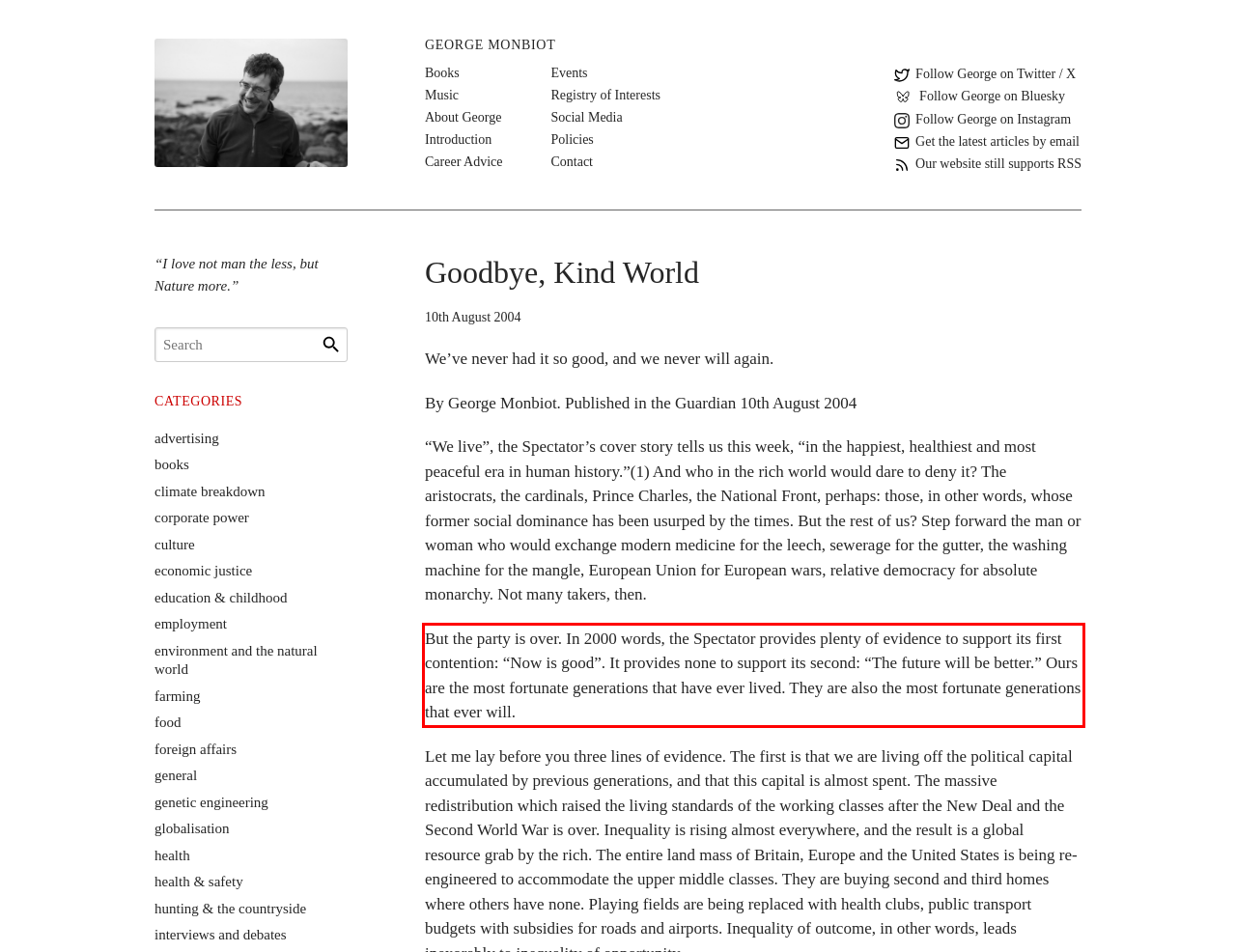You have a screenshot of a webpage with a UI element highlighted by a red bounding box. Use OCR to obtain the text within this highlighted area.

But the party is over. In 2000 words, the Spectator provides plenty of evidence to support its first contention: “Now is good”. It provides none to support its second: “The future will be better.” Ours are the most fortunate generations that have ever lived. They are also the most fortunate generations that ever will.